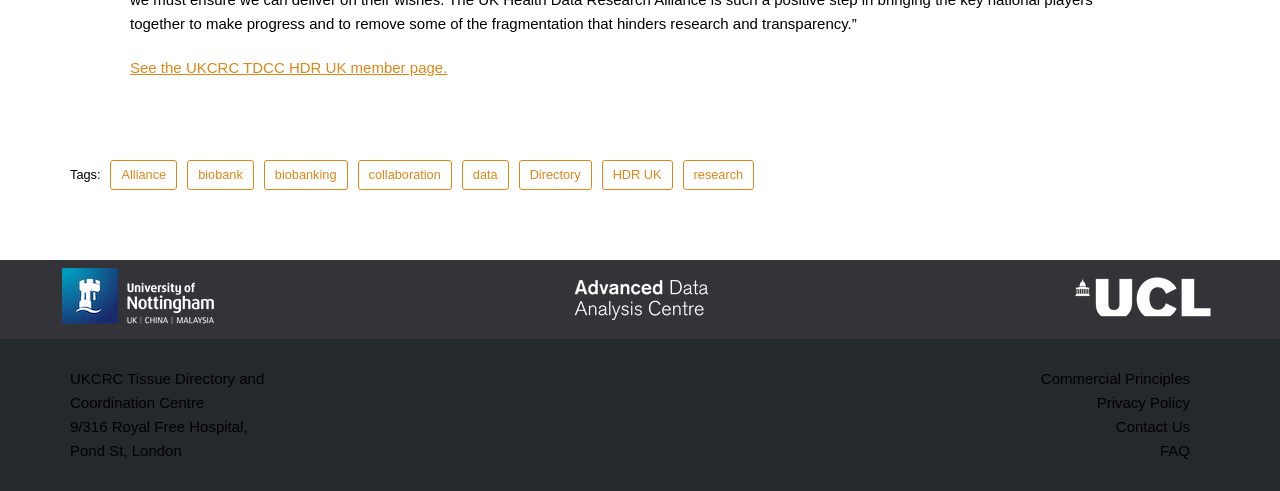What is the address of the Royal Free Hospital?
Using the visual information, respond with a single word or phrase.

9/316 Royal Free Hospital, Pond St, London